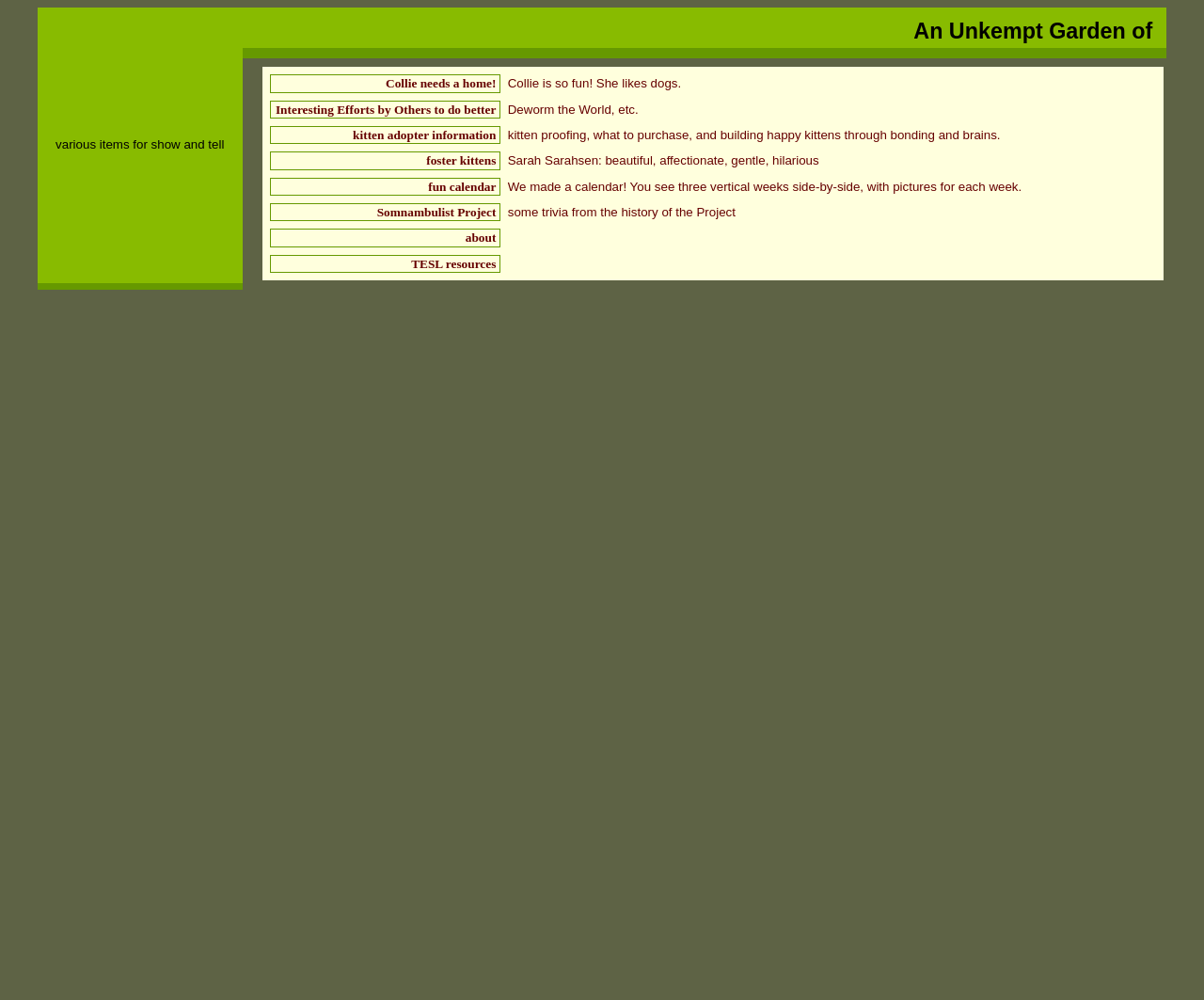Find the bounding box coordinates for the area that must be clicked to perform this action: "Explore 'Somnambulist Project'".

[0.313, 0.205, 0.412, 0.219]